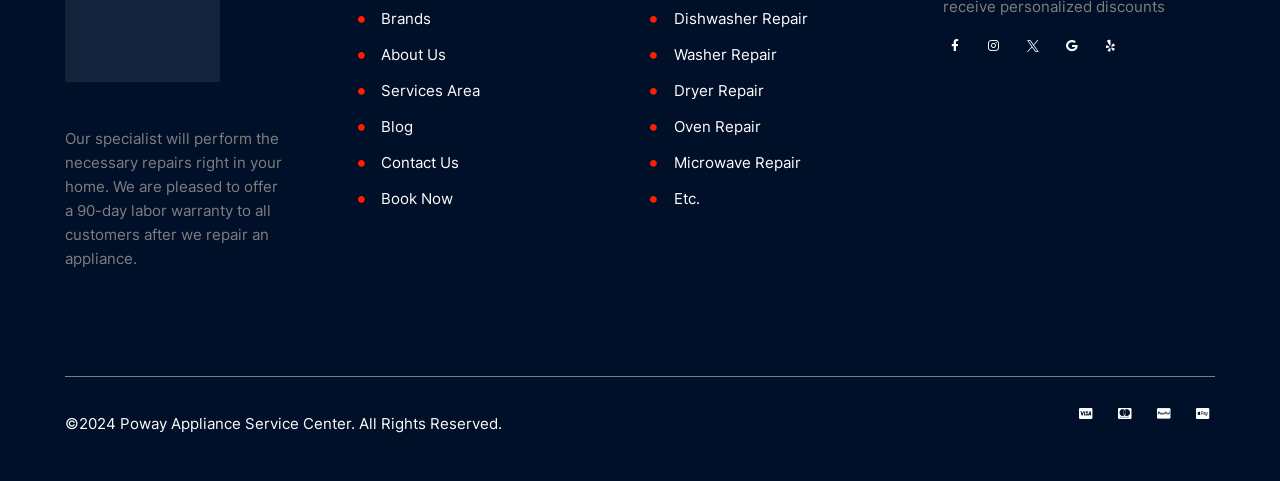Give a short answer to this question using one word or a phrase:
What payment methods are accepted by the company?

Visa, Mastercard, PayPal, Apple Pay